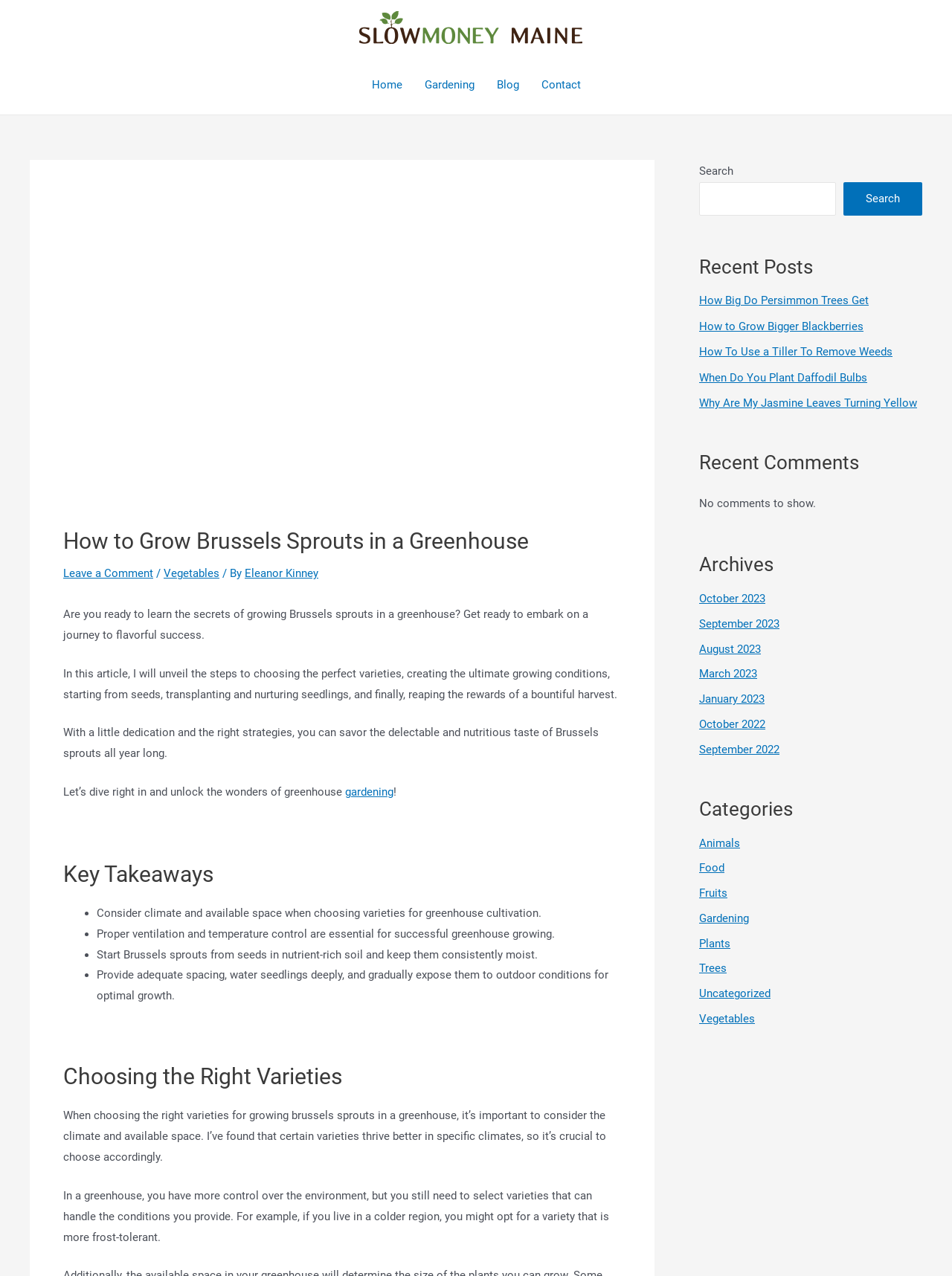Kindly respond to the following question with a single word or a brief phrase: 
What is the importance of proper ventilation and temperature control in greenhouse growing?

Essential for successful growth